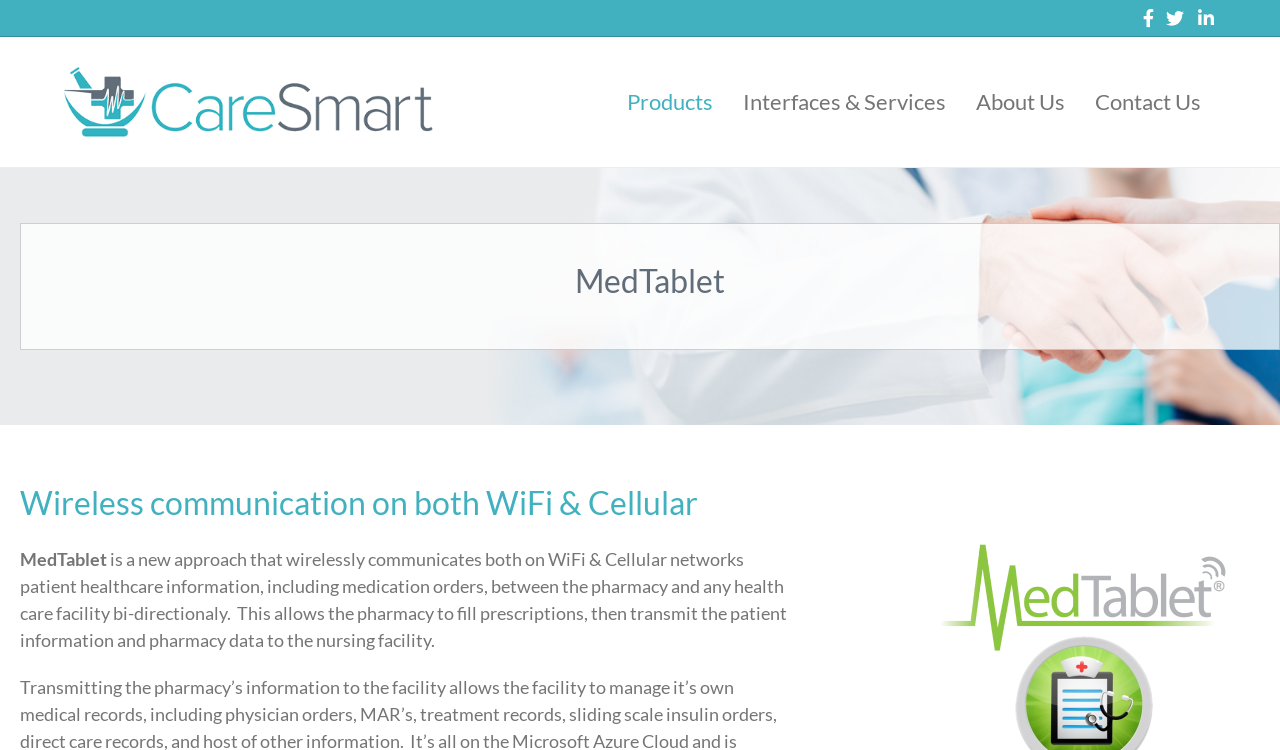Find the bounding box coordinates for the UI element that matches this description: "Facebook".

[0.878, 0.012, 0.902, 0.032]